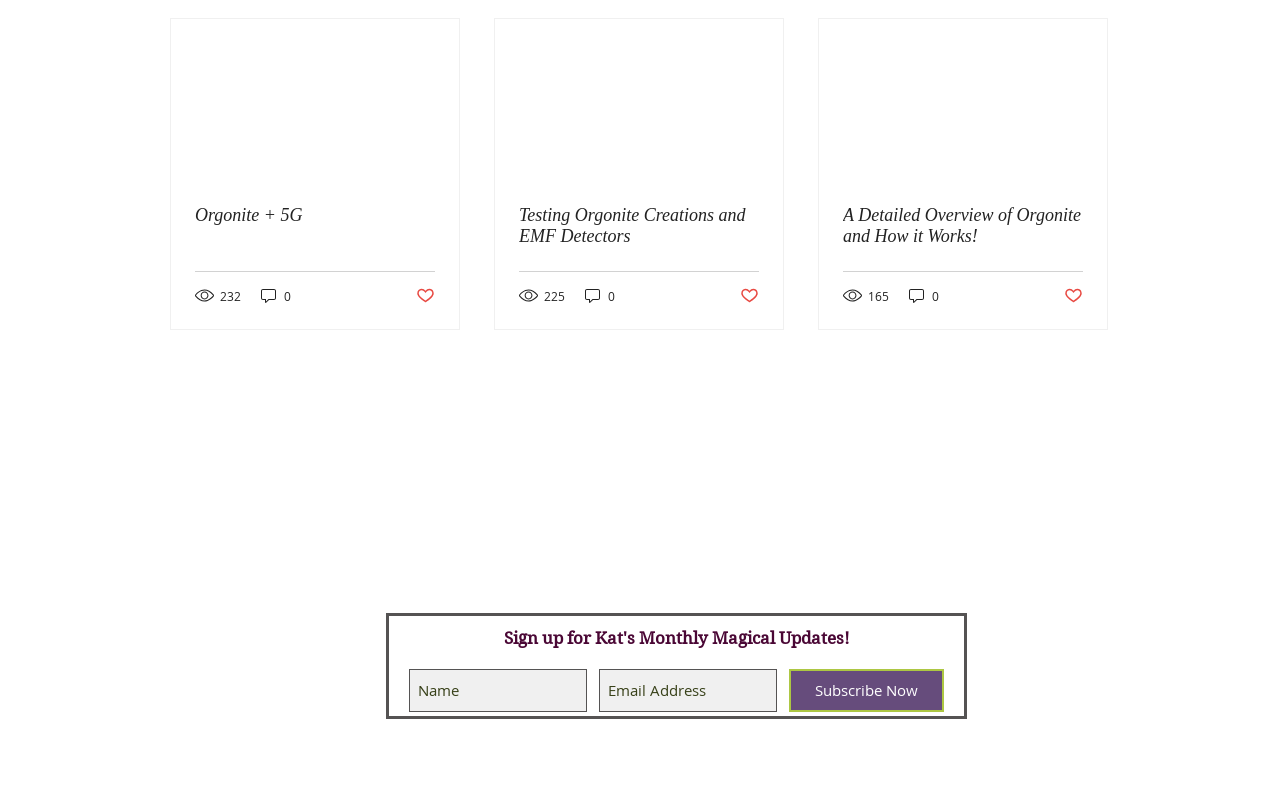Provide the bounding box coordinates of the UI element this sentence describes: "225".

[0.405, 0.357, 0.443, 0.381]